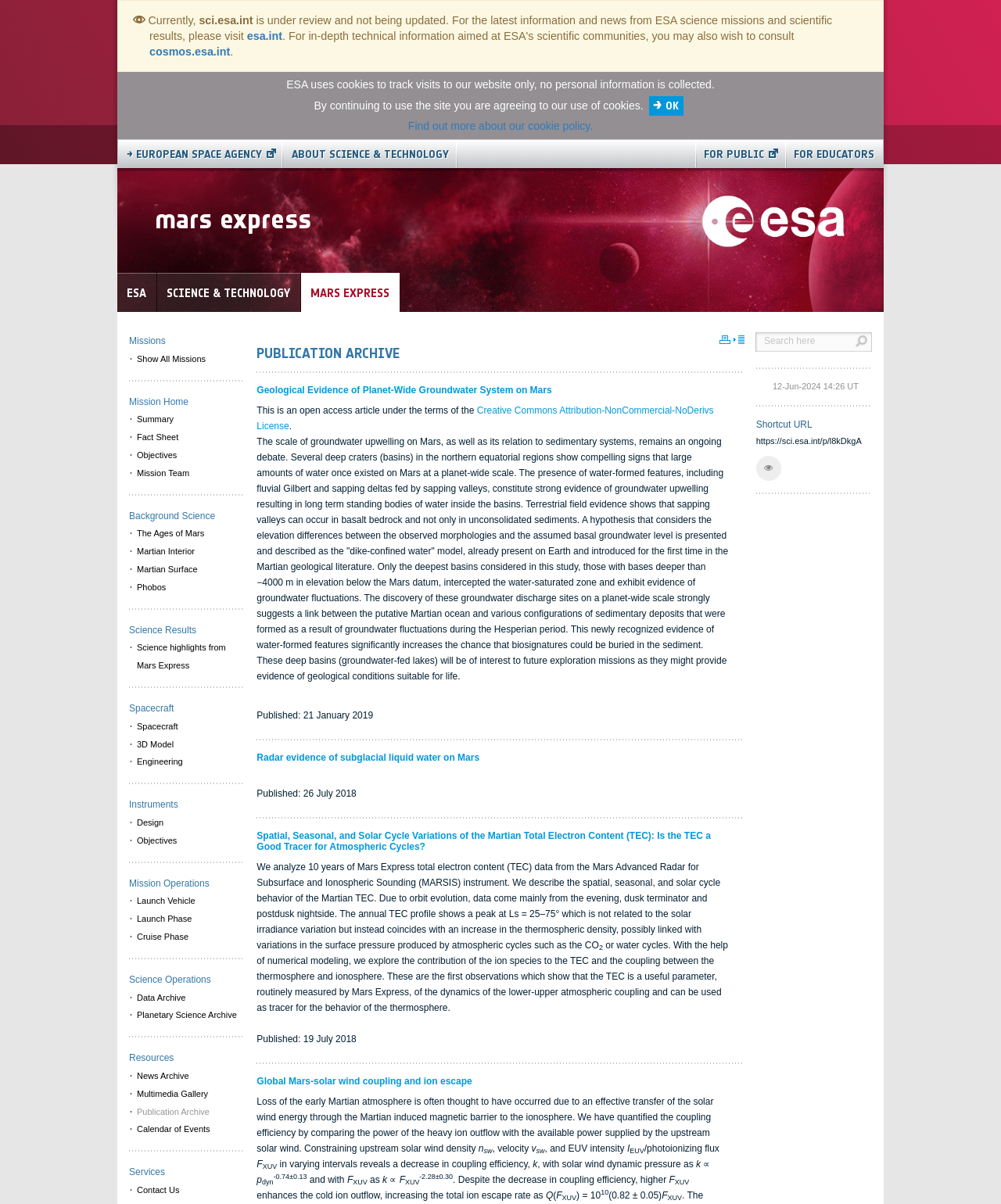Locate the bounding box coordinates of the segment that needs to be clicked to meet this instruction: "Check the publication archive".

[0.257, 0.289, 0.743, 0.299]